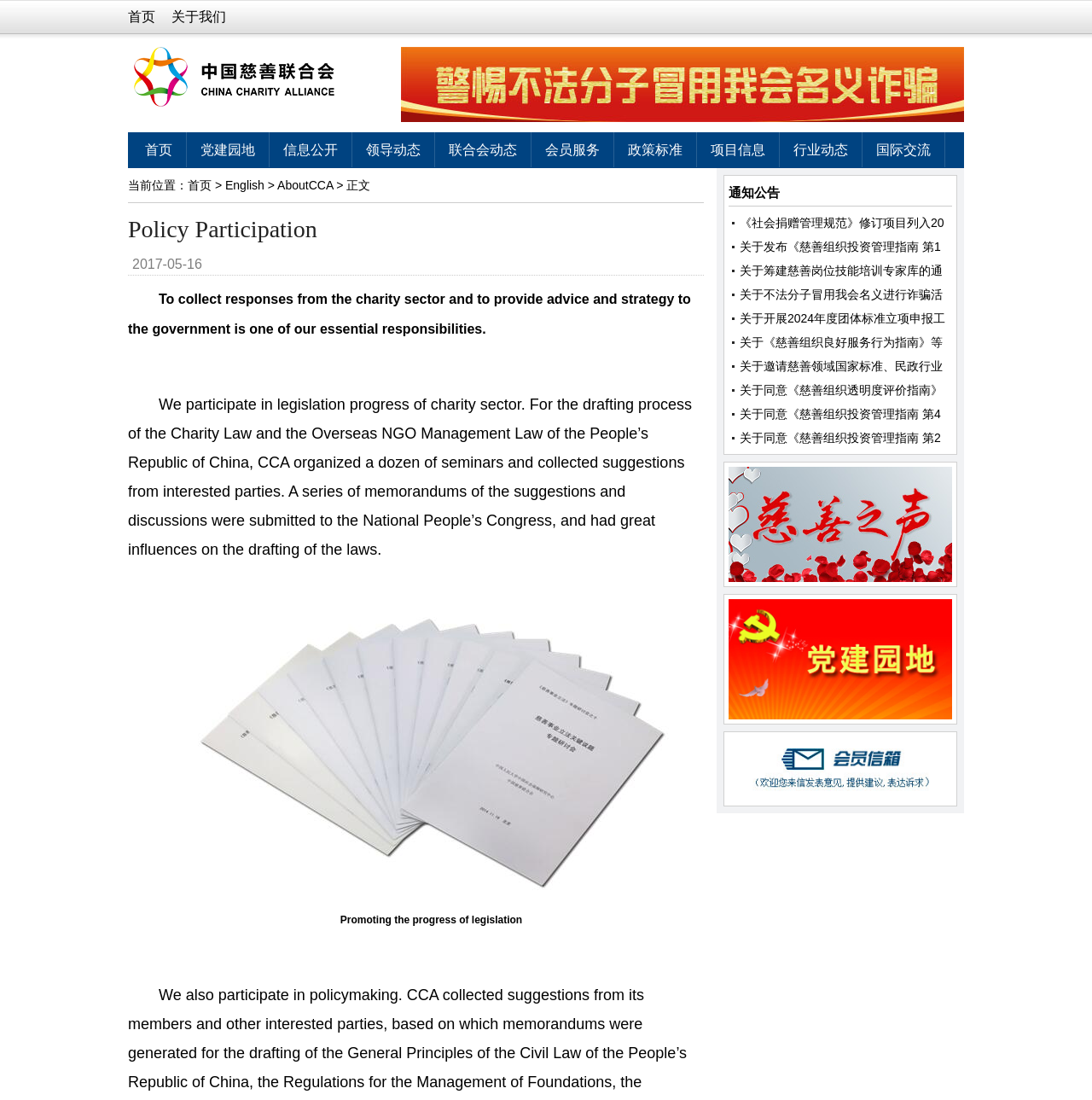Please identify the bounding box coordinates of the element's region that should be clicked to execute the following instruction: "Click the '关于我们' link". The bounding box coordinates must be four float numbers between 0 and 1, i.e., [left, top, right, bottom].

[0.157, 0.009, 0.207, 0.022]